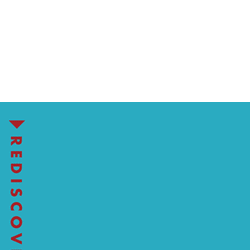What is the purpose of the design?
Look at the image and respond with a one-word or short phrase answer.

To capture attention